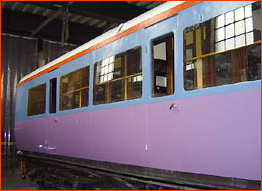Respond to the following query with just one word or a short phrase: 
In what year was the carriage returned to service?

2004